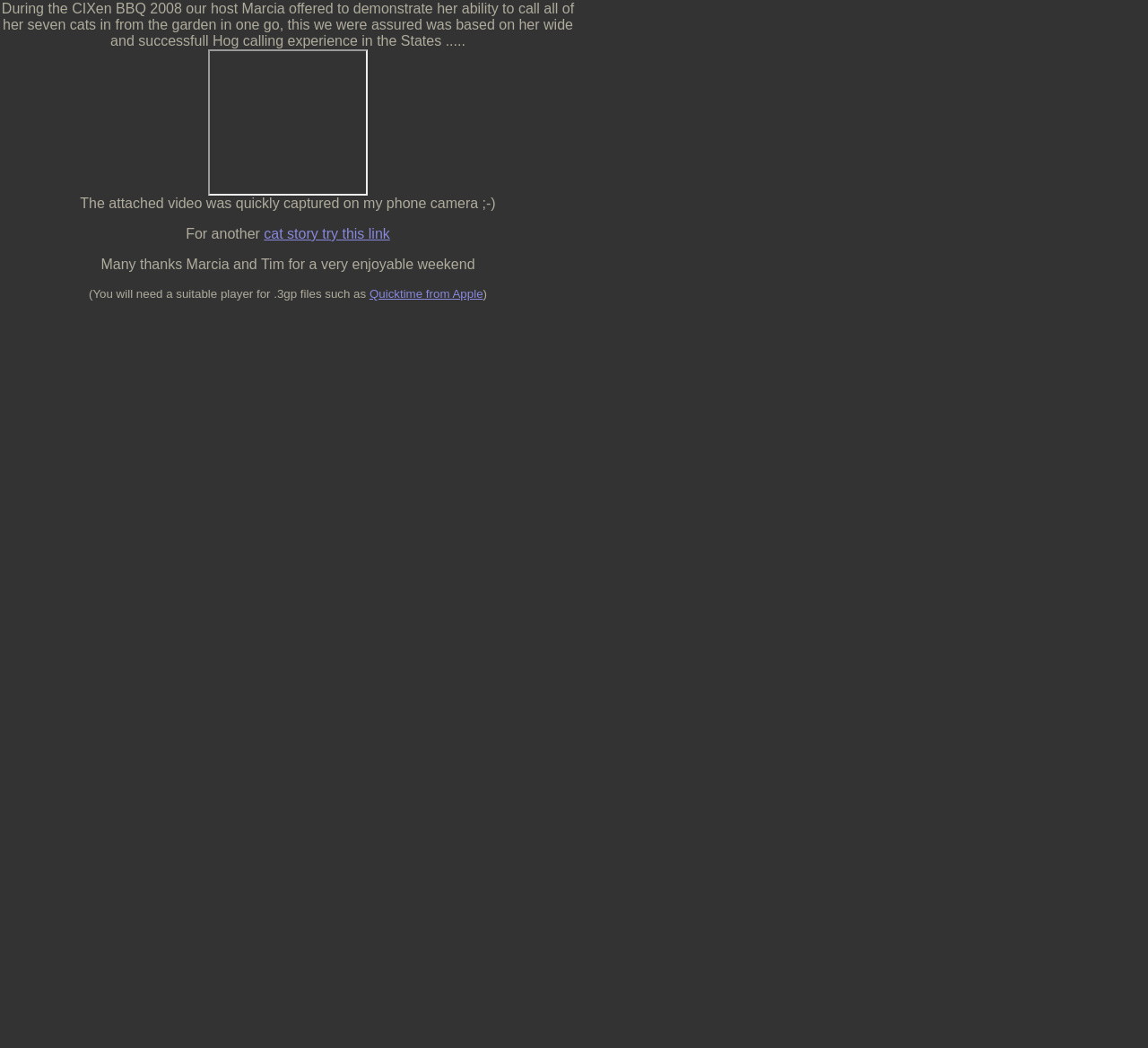Elaborate on the webpage's design and content in a detailed caption.

The webpage is about "Cat Calling", with a brief description of an event where Marcia, the host, demonstrates her ability to call all seven of her cats from the garden in one go, leveraging her experience in hog calling from the States. 

At the top of the page, there is a paragraph of text that provides context for the event. Below this text, there is an iframe, likely containing a video, which takes up a significant portion of the page. 

Underneath the iframe, there is a sentence of text describing how the video was captured on a phone camera. Further down, there is a short phrase "For another" followed by a link to "cat story try this link", which suggests that there are more cat-related stories or content available. 

The page also expresses gratitude to Marcia and Tim for a enjoyable weekend. Additionally, there is a note about the video file format, mentioning that a suitable player, such as Quicktime from Apple, is required to play the .3gp file.